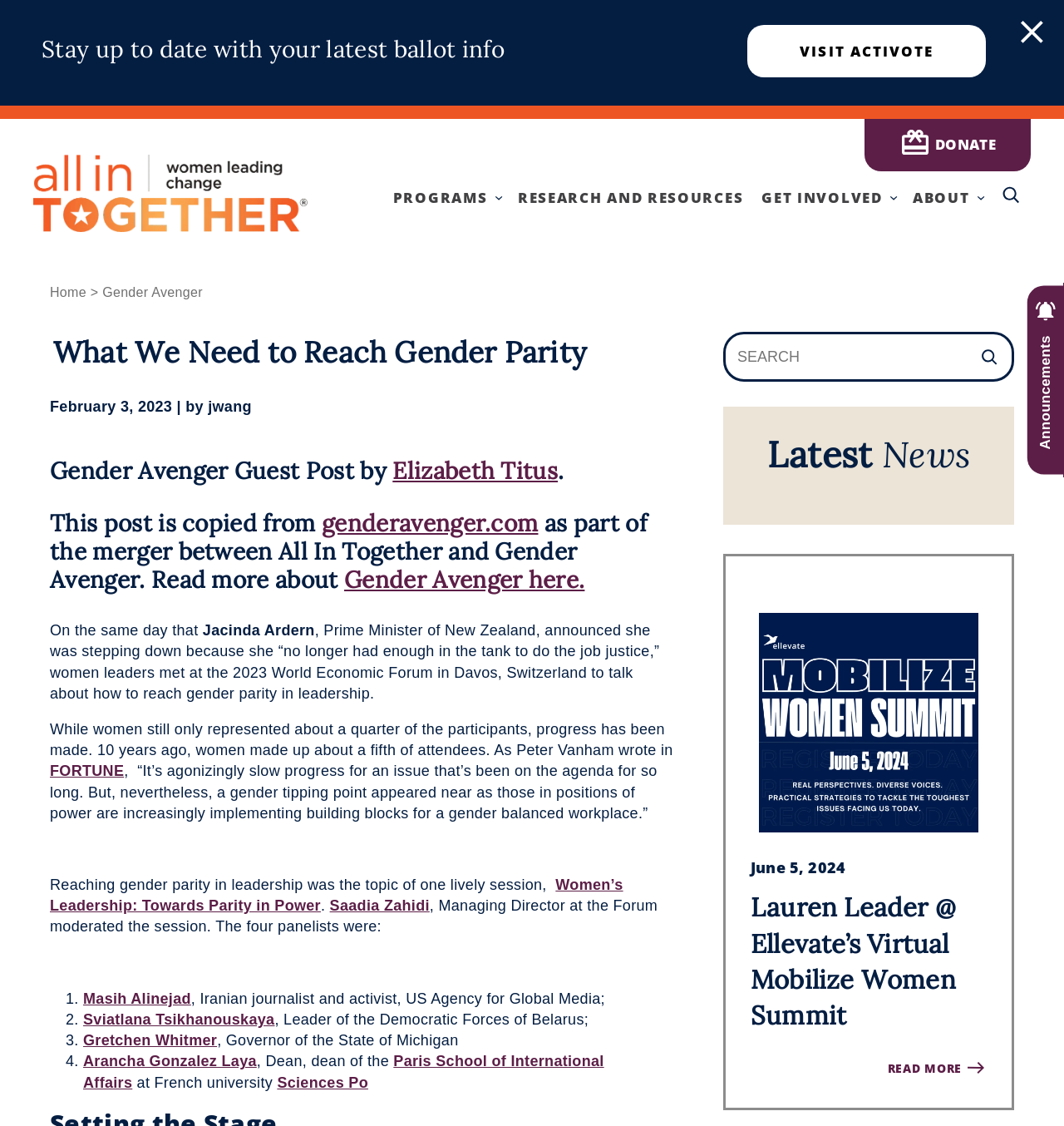What is the purpose of the search bar?
Please give a detailed and elaborate answer to the question based on the image.

The search bar is a common UI element that allows users to search for specific content within a website. In this case, the search bar is likely intended to help users find specific articles, news, or resources on the All In Together website.